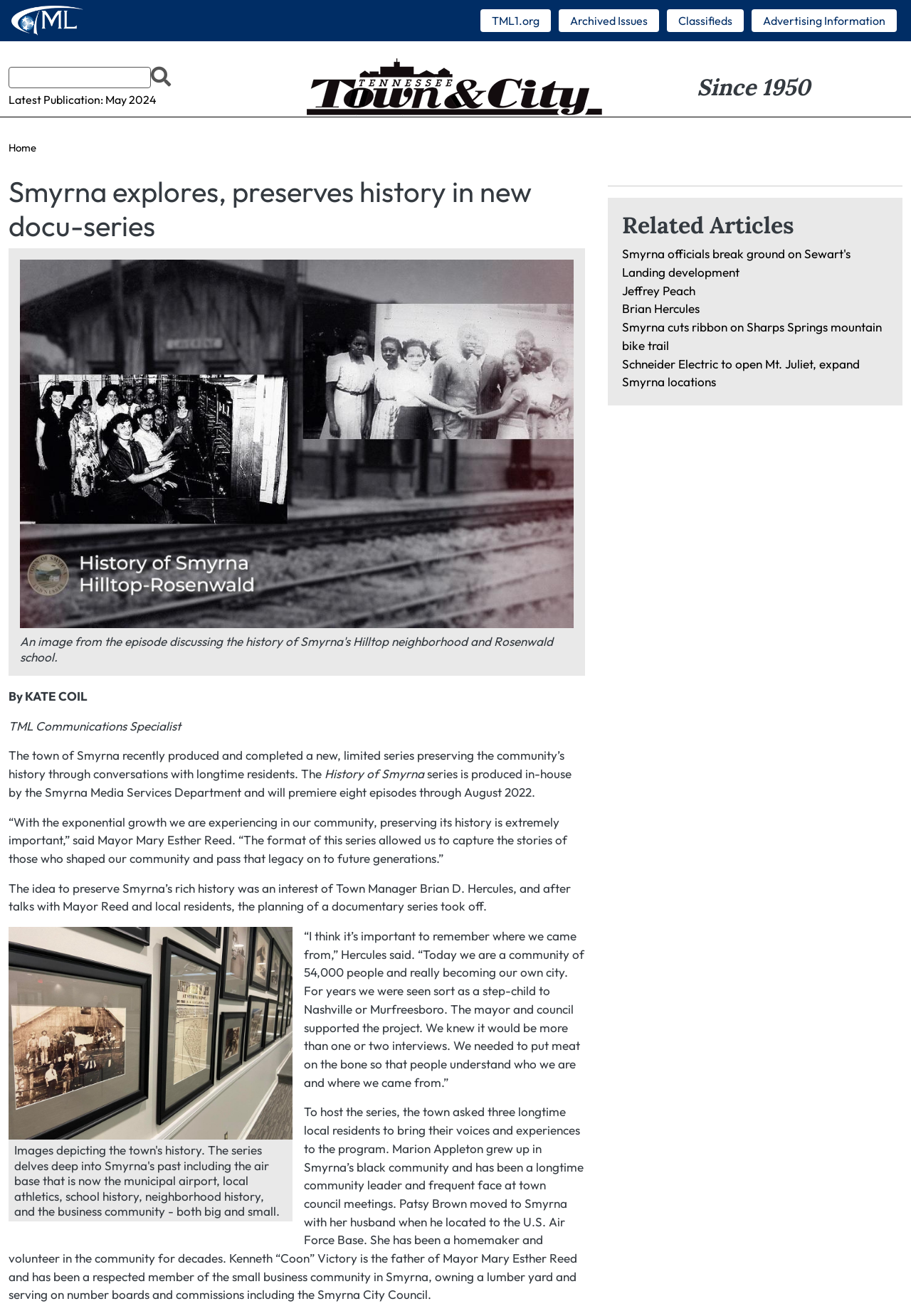Determine the bounding box of the UI component based on this description: "Latest Publication: May 2024". The bounding box coordinates should be four float values between 0 and 1, i.e., [left, top, right, bottom].

[0.009, 0.07, 0.172, 0.081]